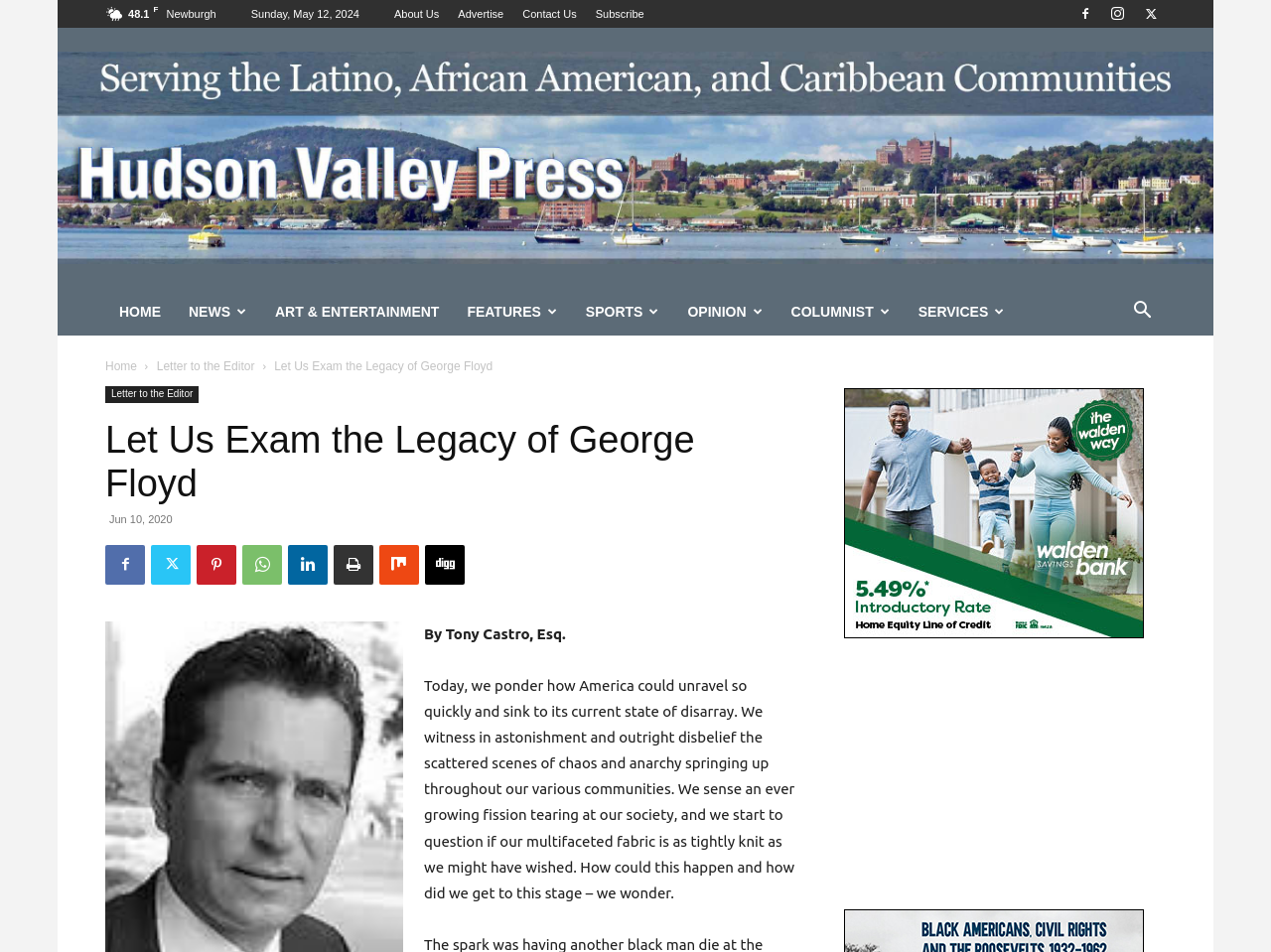Bounding box coordinates must be specified in the format (top-left x, top-left y, bottom-right x, bottom-right y). All values should be floating point numbers between 0 and 1. What are the bounding box coordinates of the UI element described as: Contact Us

[0.411, 0.008, 0.454, 0.021]